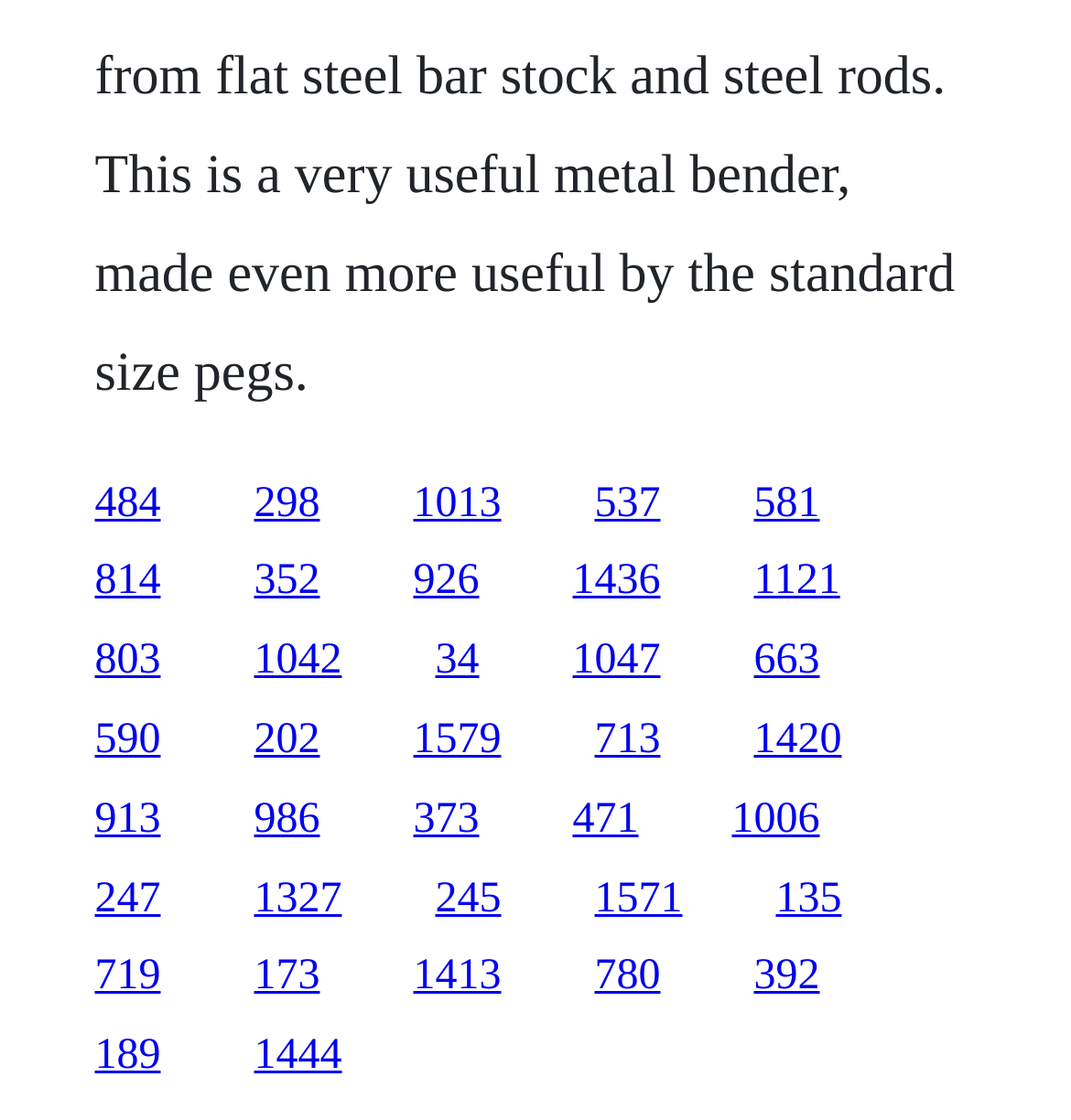Find the bounding box coordinates of the clickable area required to complete the following action: "access the fifteenth link".

[0.088, 0.569, 0.15, 0.611]